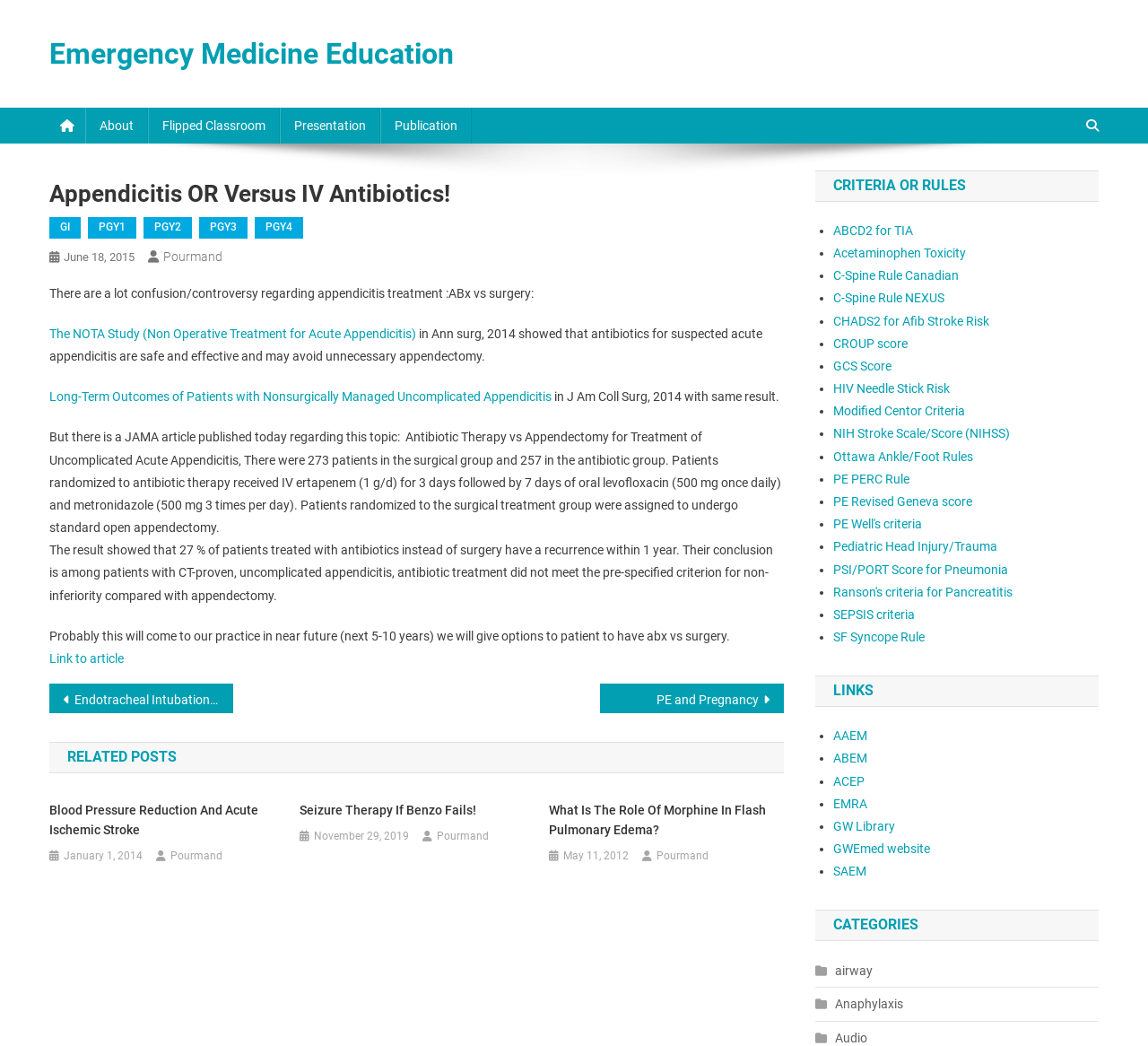Offer a detailed explanation of the webpage layout and contents.

The webpage is about Emergency Medicine Education, specifically discussing appendicitis treatment. At the top, there is a navigation menu with links to "About", "Flipped Classroom", "Presentation", and "Publication". On the right side, there is a social media link and a search icon.

The main content of the page is an article titled "Appendicitis OR Versus IV Antibiotics!" with several sections and links. The article discusses the controversy surrounding appendicitis treatment, citing studies and research papers. There are links to related articles, such as "The NOTA Study" and "Long-Term Outcomes of Patients with Nonsurgically Managed Uncomplicated Appendicitis".

Below the article, there are links to related posts, including "Blood Pressure Reduction And Acute Ischemic Stroke", "Seizure Therapy If Benzo Fails!", and "What Is The Role Of Morphine In Flash Pulmonary Edema?". Each link has a corresponding date and author, "Pourmand".

On the right side of the page, there is a section titled "CRITERIA OR RULES" with a list of links to various medical criteria and rules, such as "ABCD2 for TIA", "Acetaminophen Toxicity", and "C-Spine Rule Canadian". Each link has a bullet point marker.

Overall, the webpage appears to be a educational resource for emergency medicine professionals, providing information and links to relevant studies, articles, and medical criteria.